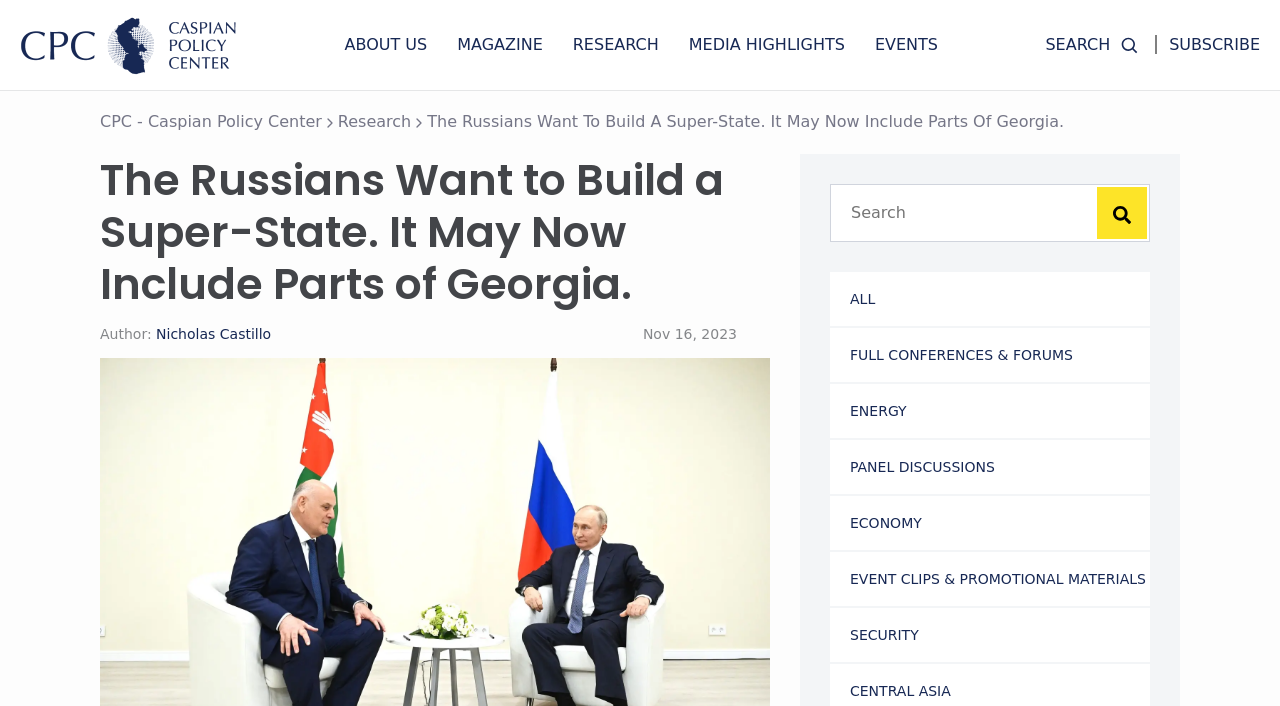Determine the coordinates of the bounding box that should be clicked to complete the instruction: "Read the article by Nicholas Castillo". The coordinates should be represented by four float numbers between 0 and 1: [left, top, right, bottom].

[0.122, 0.462, 0.212, 0.484]